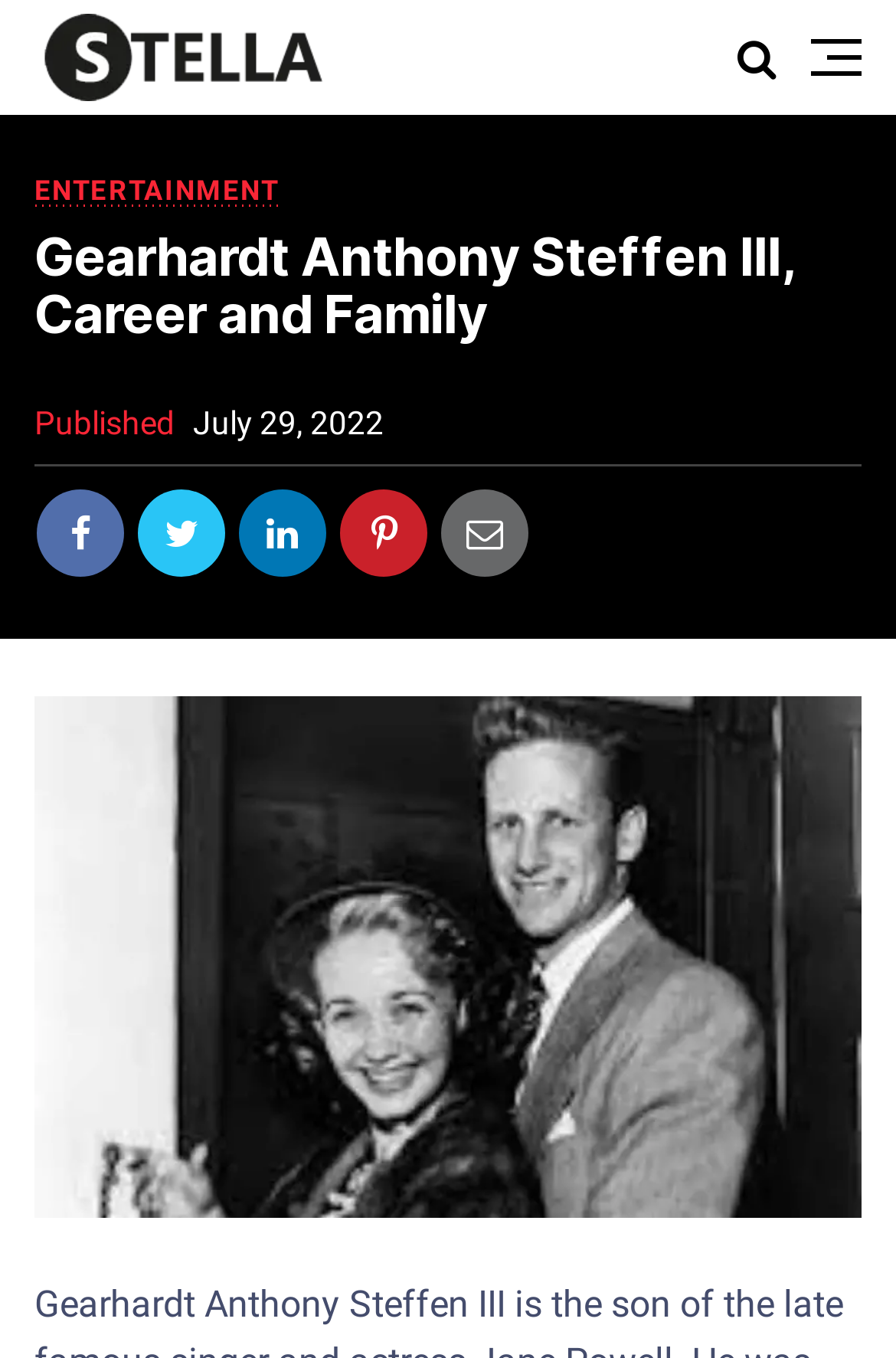Predict the bounding box of the UI element based on this description: "note".

None